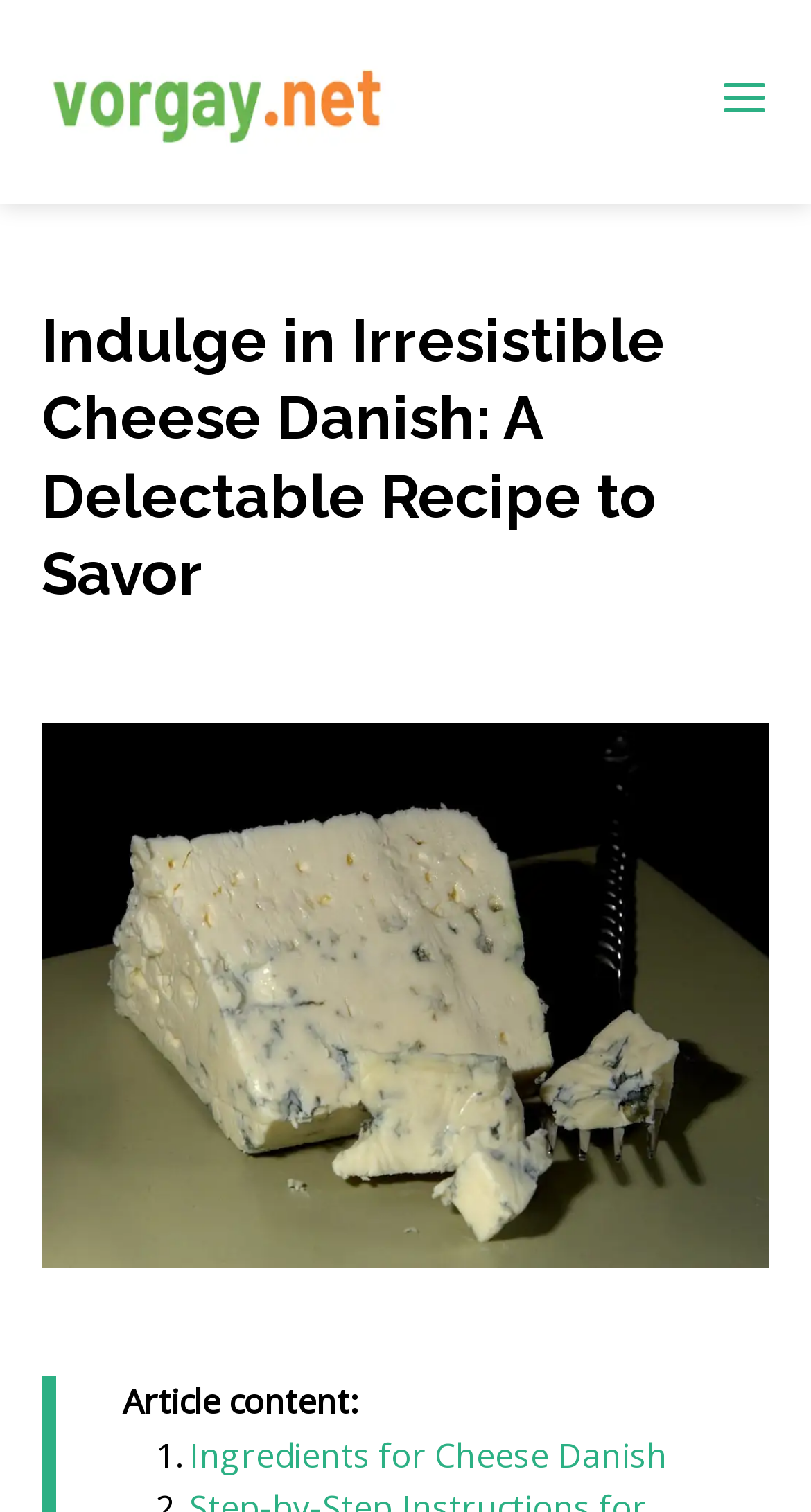Generate a thorough caption that explains the contents of the webpage.

The webpage is about a recipe for cheese danish, with a focus on its irresistible allure. At the top left of the page, there is a link to "vorgay.net" accompanied by a small image. To the right of this link, there is a button with an image. Below these elements, the main heading "Indulge in Irresistible Cheese Danish: A Delectable Recipe to Savor" is prominently displayed. 

Underneath the heading, a large image of a cheese danish takes center stage, spanning almost the entire width of the page. Below the image, the article content begins, marked by a "Article content:" label. The content is organized in a list format, with the first item being "Ingredients for Cheese Danish", marked with a "1." list marker.